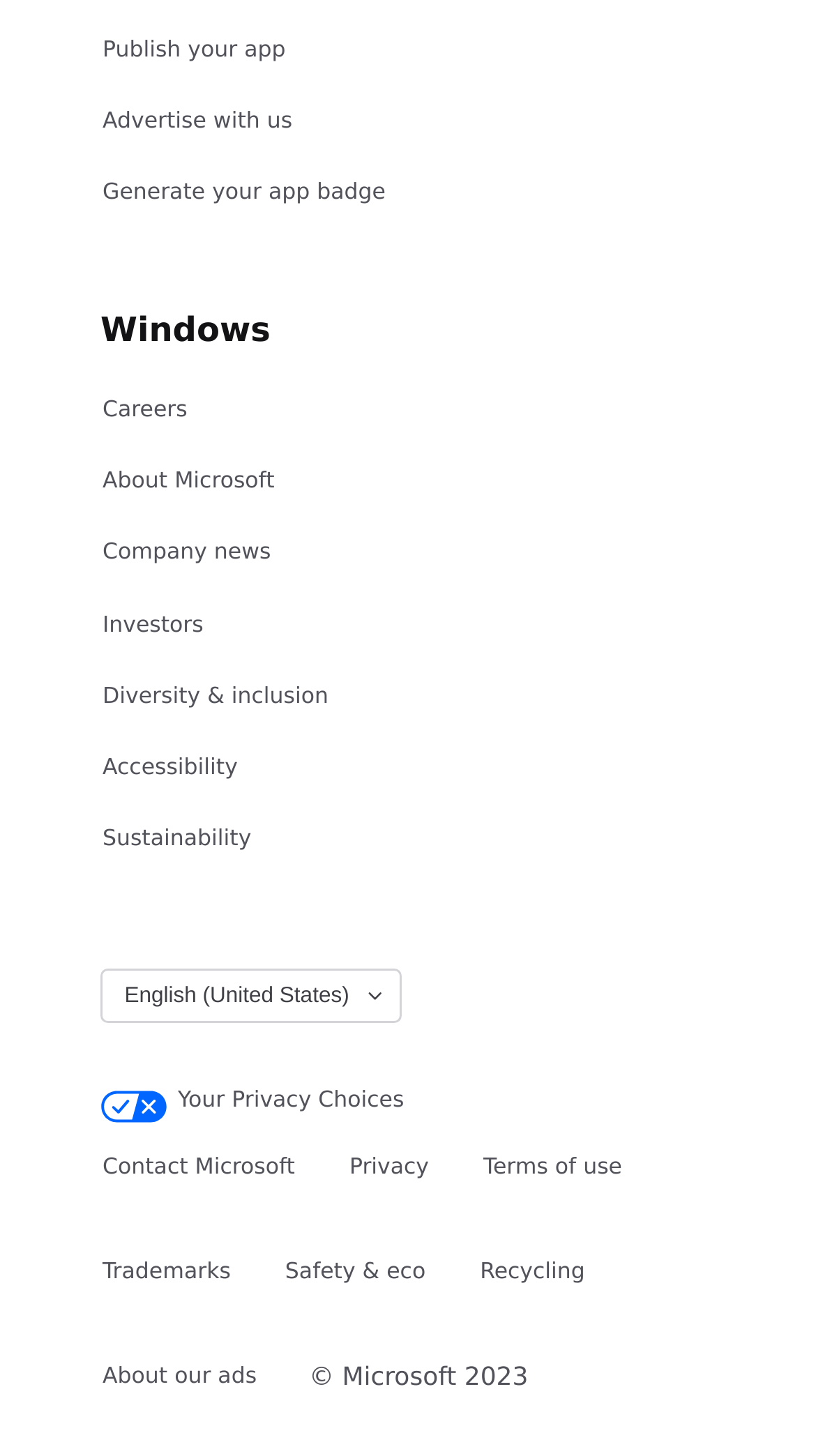How many links are there under 'Windows'?
Refer to the image and provide a concise answer in one word or phrase.

9